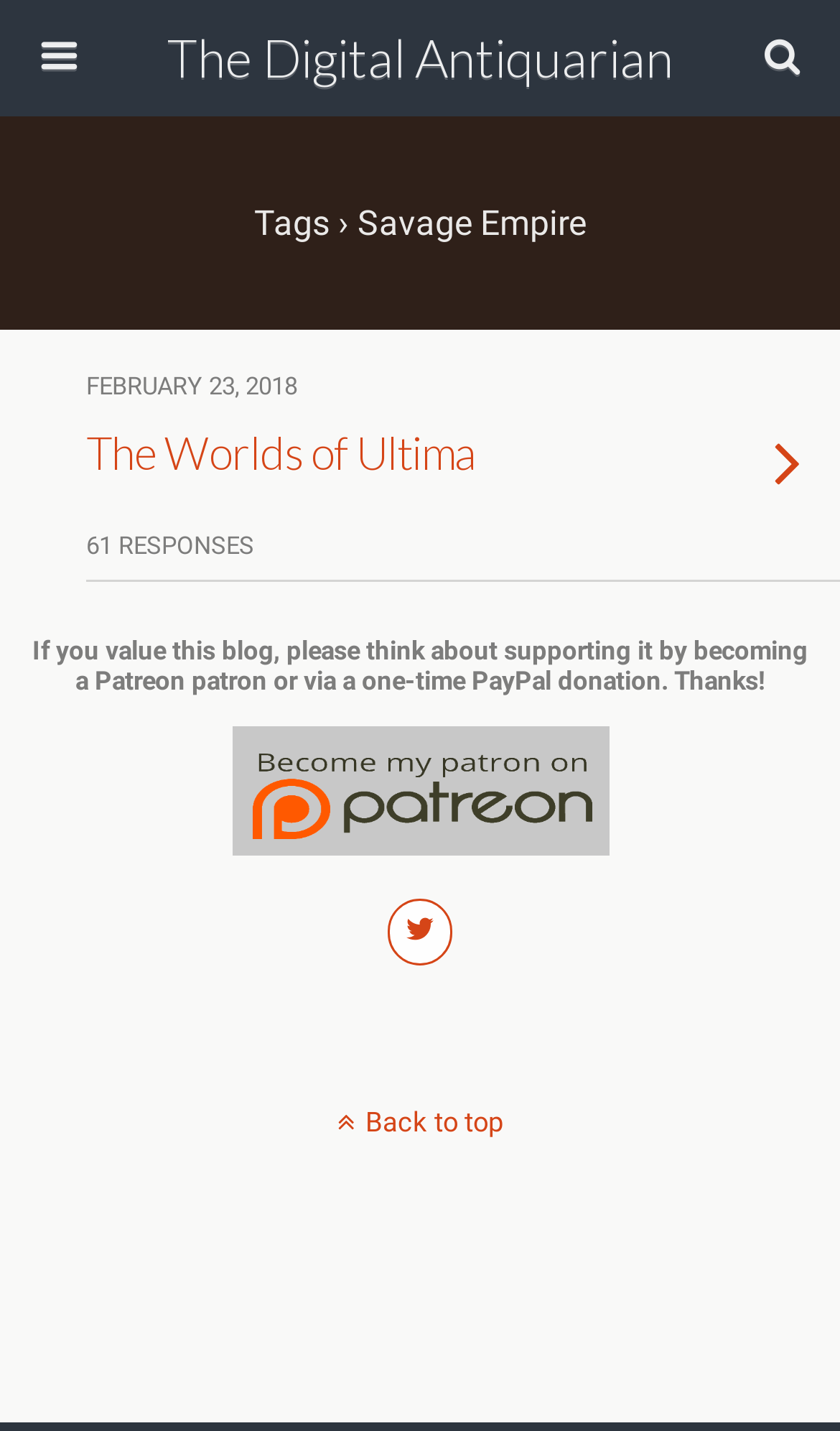What is the title of the latest article?
Look at the image and provide a short answer using one word or a phrase.

The Worlds of Ultima